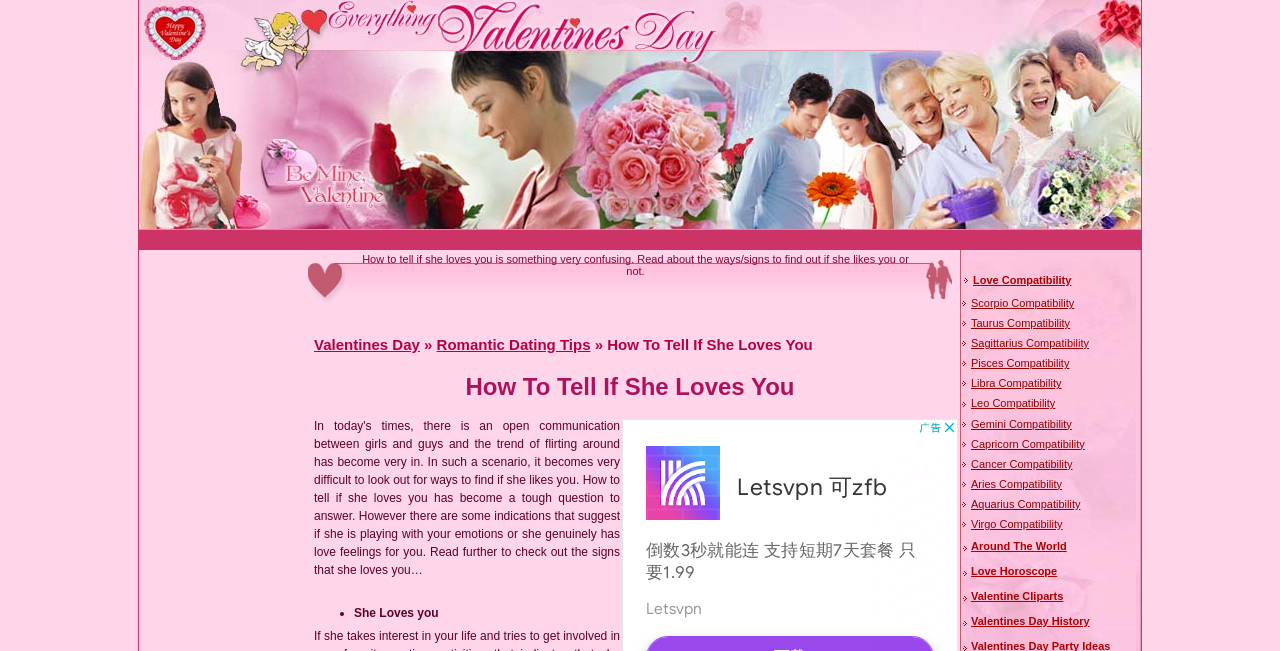What is the tone of the webpage?
Ensure your answer is thorough and detailed.

The tone of the webpage is informative, as it provides information and guidance on how to identify signs of love and interest from a woman, rather than being persuasive or promotional.